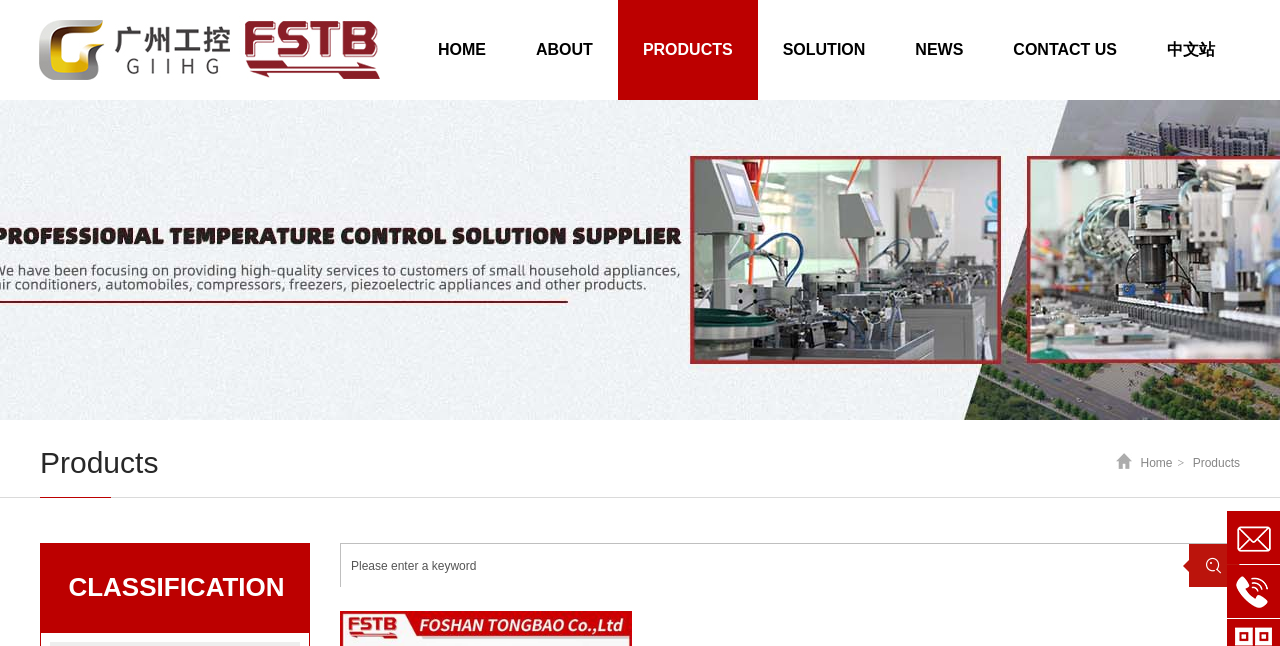Locate the bounding box coordinates of the area to click to fulfill this instruction: "click CONTACT US". The bounding box should be presented as four float numbers between 0 and 1, in the order [left, top, right, bottom].

[0.772, 0.0, 0.892, 0.155]